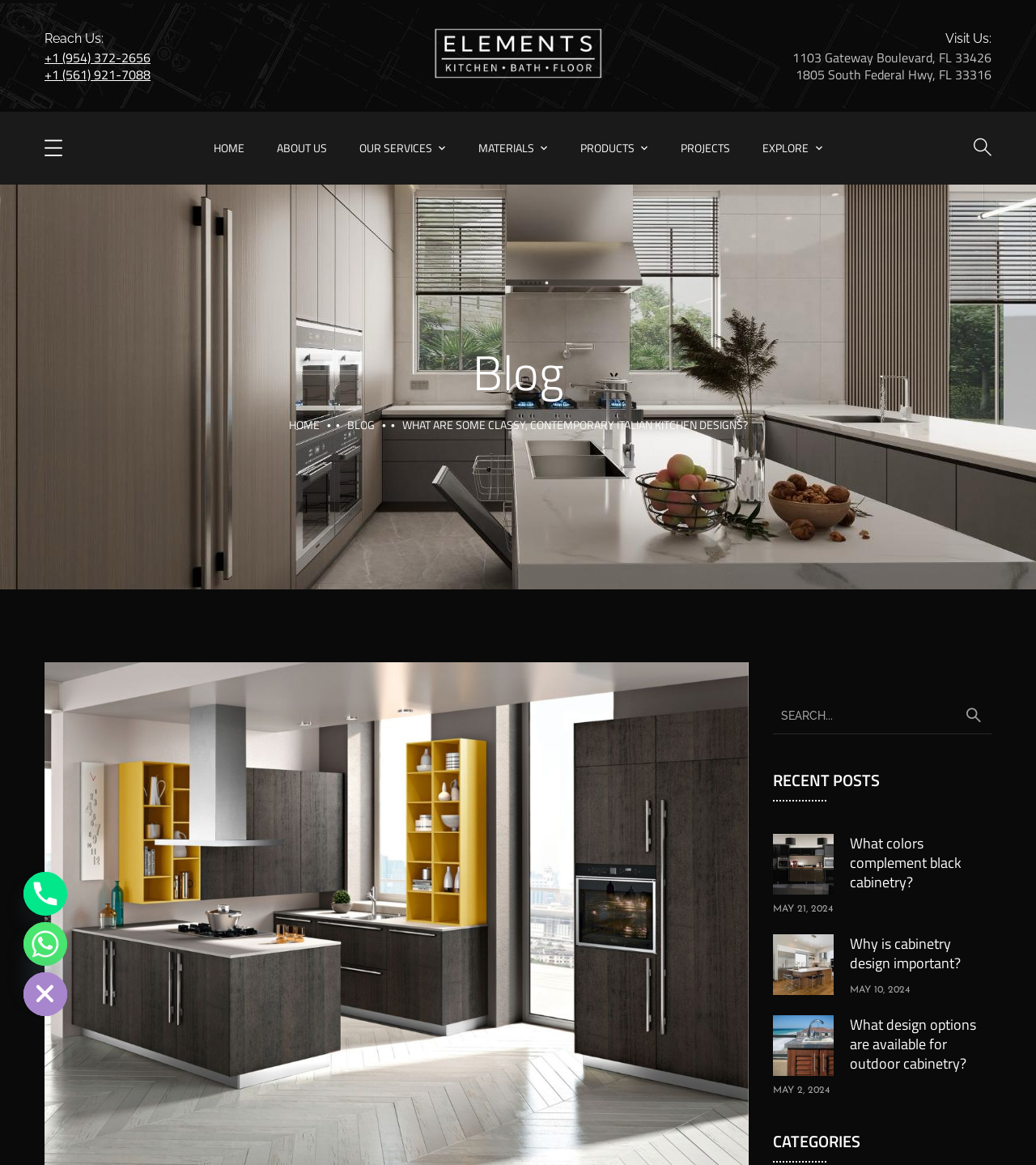Write a detailed summary of the webpage, including text, images, and layout.

This webpage appears to be a blog or article page focused on Italian kitchen designs. At the top, there is a heading that reads "What are some classy, contemporary Italian kitchen designs?" The page is divided into sections, with a navigation menu at the top featuring links to "HOME", "ABOUT US", "OUR SERVICES", "MATERIALS", "PRODUCTS", "PROJECTS", and "EXPLORE".

On the left side, there is a contact information section with "Reach Us" and "Visit Us" headings, featuring phone numbers and addresses. Below this, there is a logo for "ELEMENTS KBF" with a link to the company's website.

The main content of the page is a blog section, featuring recent posts with headings, images, and links to read more. There are three posts visible, each with a heading, an image, and a link to the full article. The posts are titled "What colors complement black cabinetry?", "Why is cabinetry design important?", and "What design options are available for outdoor cabinetry?". Each post also has a date stamp, ranging from May 2, 2024, to May 21, 2024.

At the bottom of the page, there is a "CATEGORIES" heading, and a section with social media links, including "Phone" and "Whatsapp" buttons with accompanying images. There is also a "Hide chaty" button with an image.